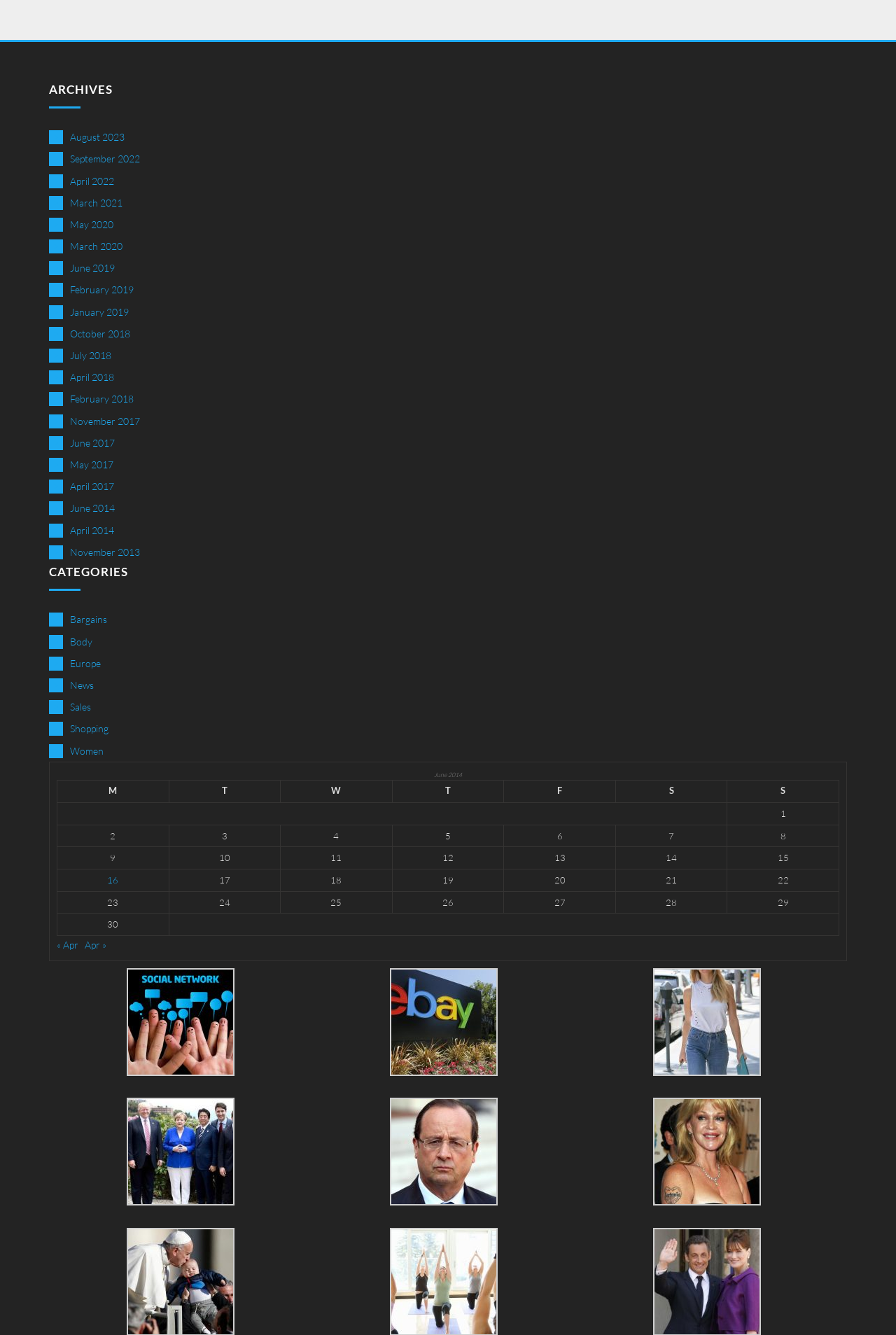Please locate the bounding box coordinates for the element that should be clicked to achieve the following instruction: "Browse April 2018 archives". Ensure the coordinates are given as four float numbers between 0 and 1, i.e., [left, top, right, bottom].

[0.055, 0.275, 0.127, 0.29]